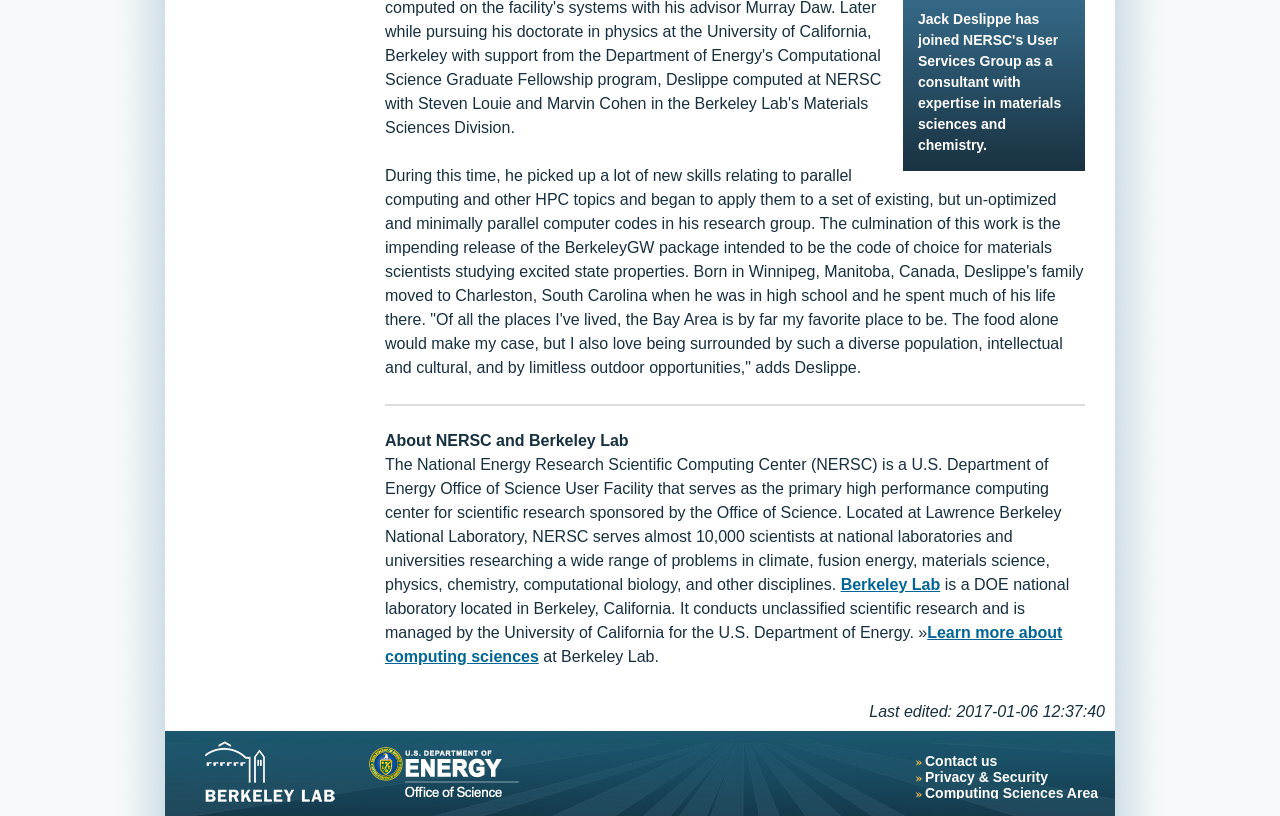Find the coordinates for the bounding box of the element with this description: "Computing Sciences Area".

[0.715, 0.964, 0.863, 0.979]